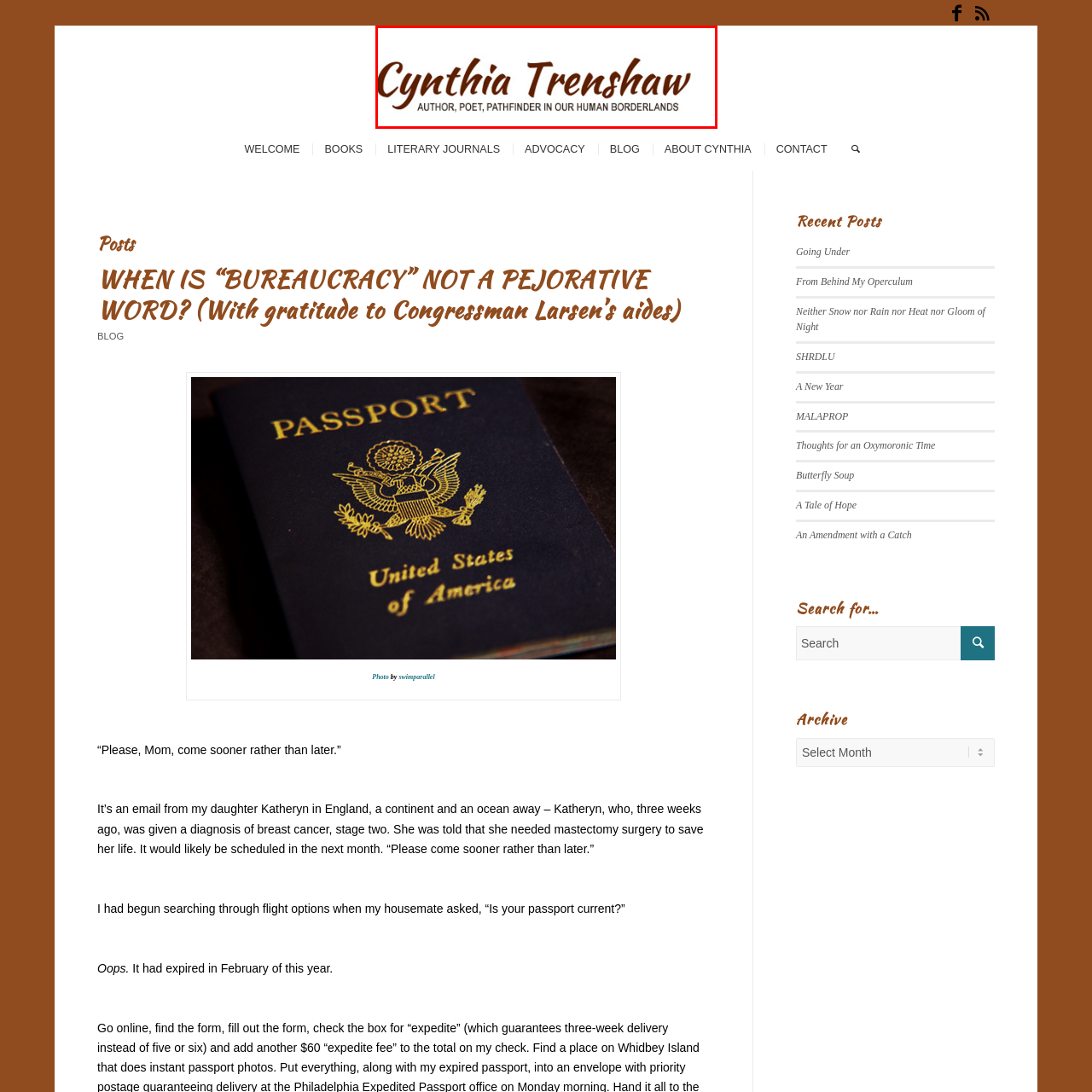What is the dominant color palette of the image?
Study the image within the red bounding box and provide a detailed response to the question.

The caption describes the color palette as 'earthy, warm', which implies that the image features a natural and inviting color scheme that evokes feelings of connection and exploration.